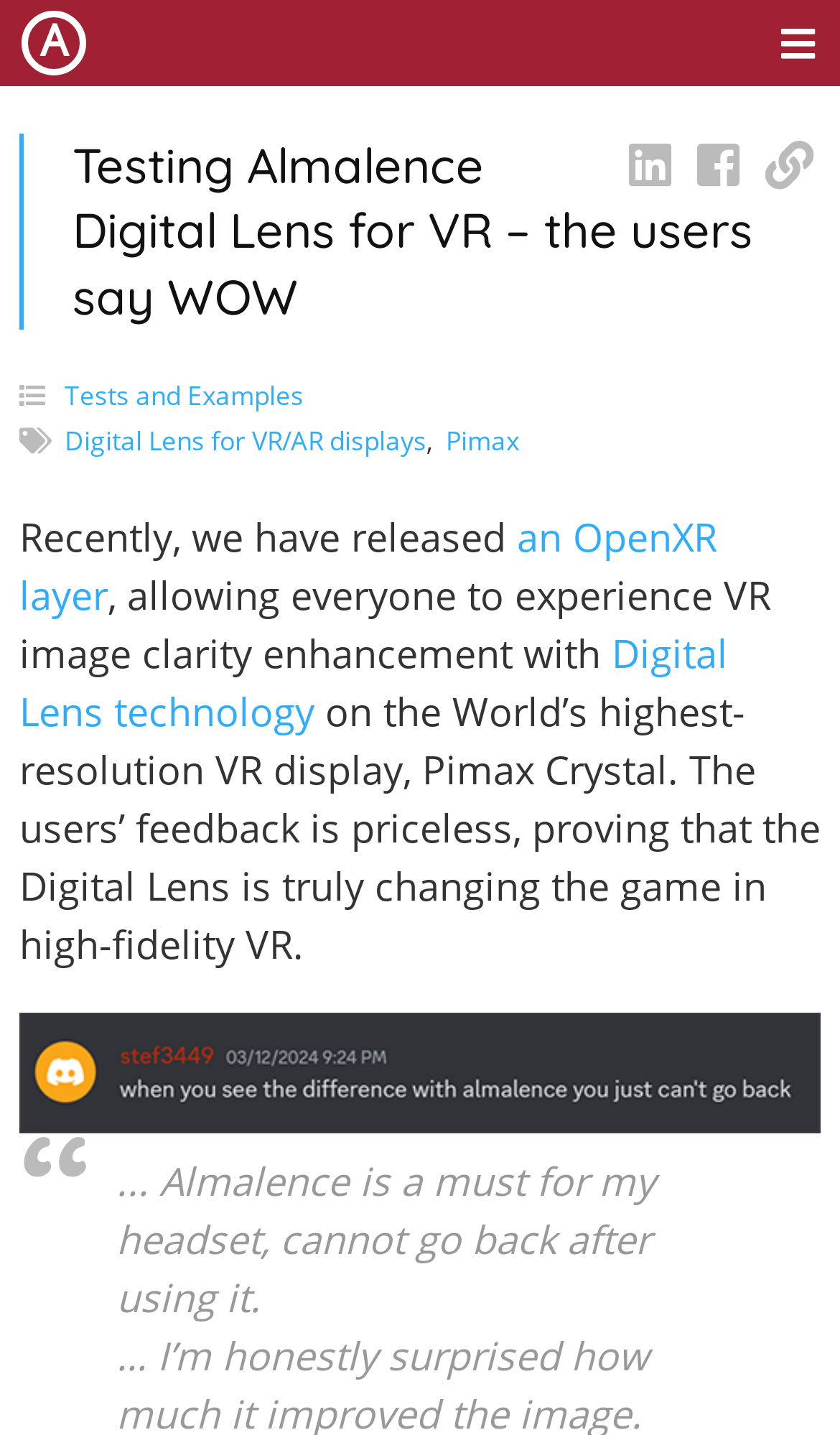Locate and extract the text of the main heading on the webpage.

  
Testing Almalence Digital Lens for VR – the users say WOW